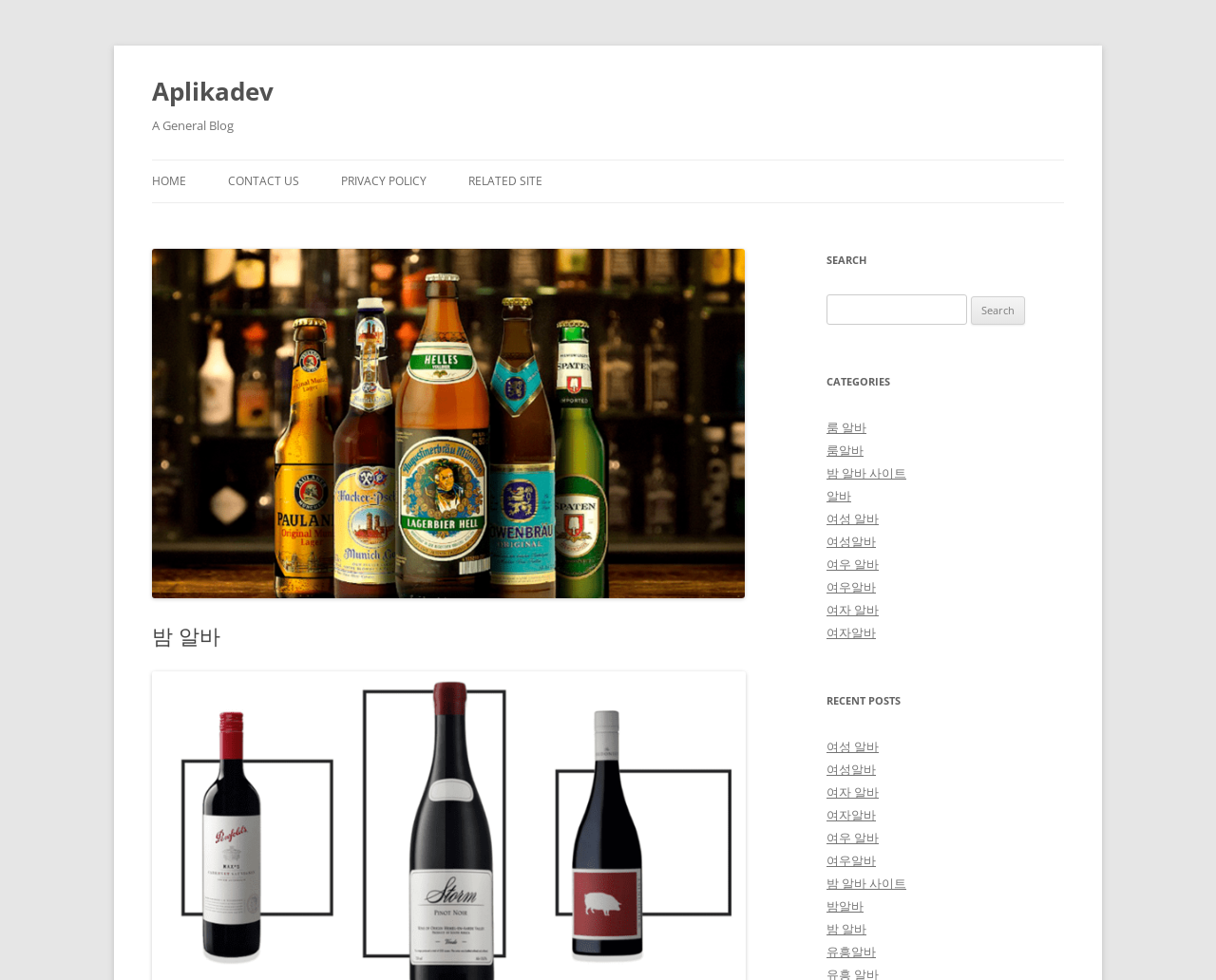Please answer the following question using a single word or phrase: 
What is the purpose of the search bar on this website?

Search for job postings